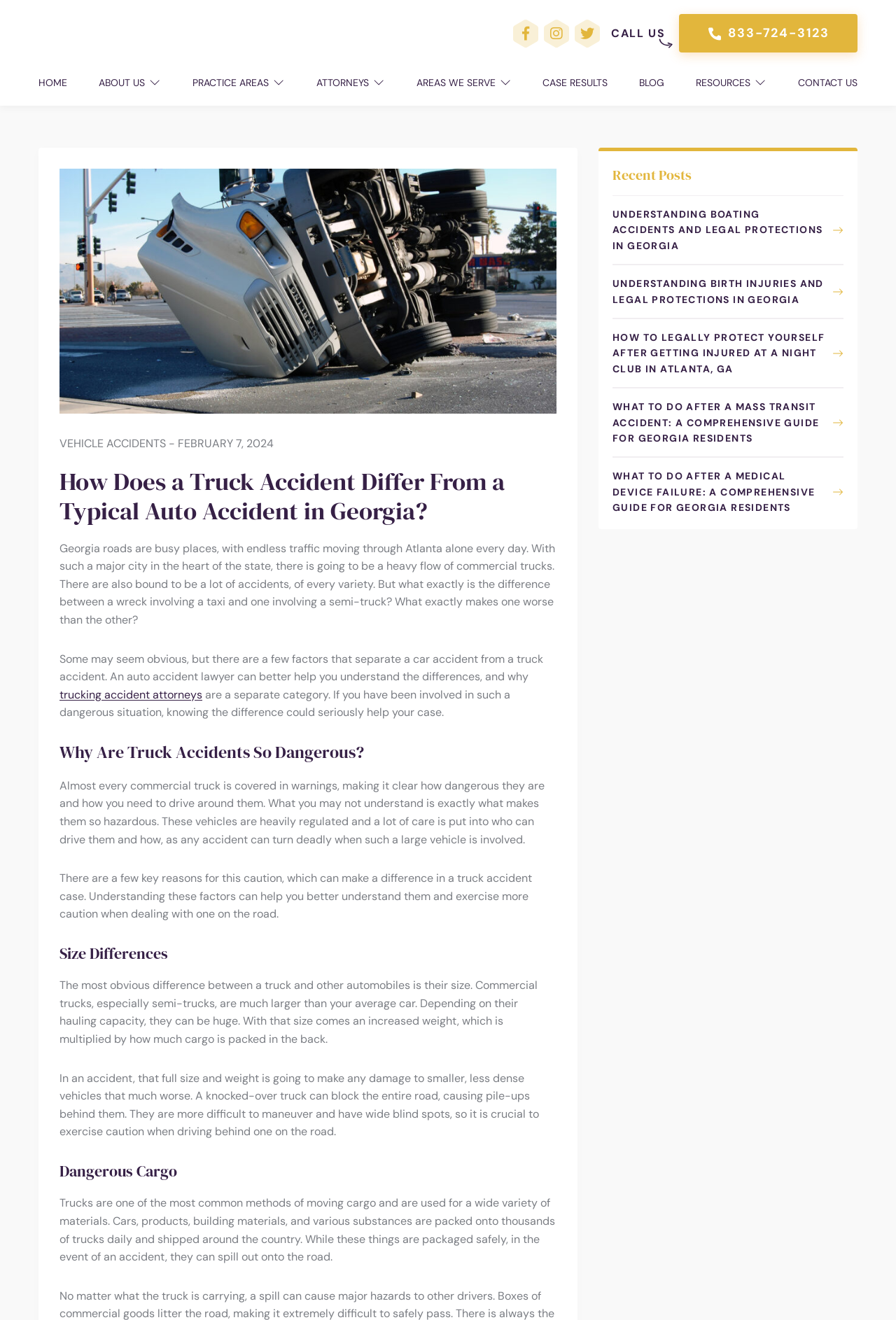Give the bounding box coordinates for the element described by: "Areas We Serve".

[0.464, 0.056, 0.571, 0.069]